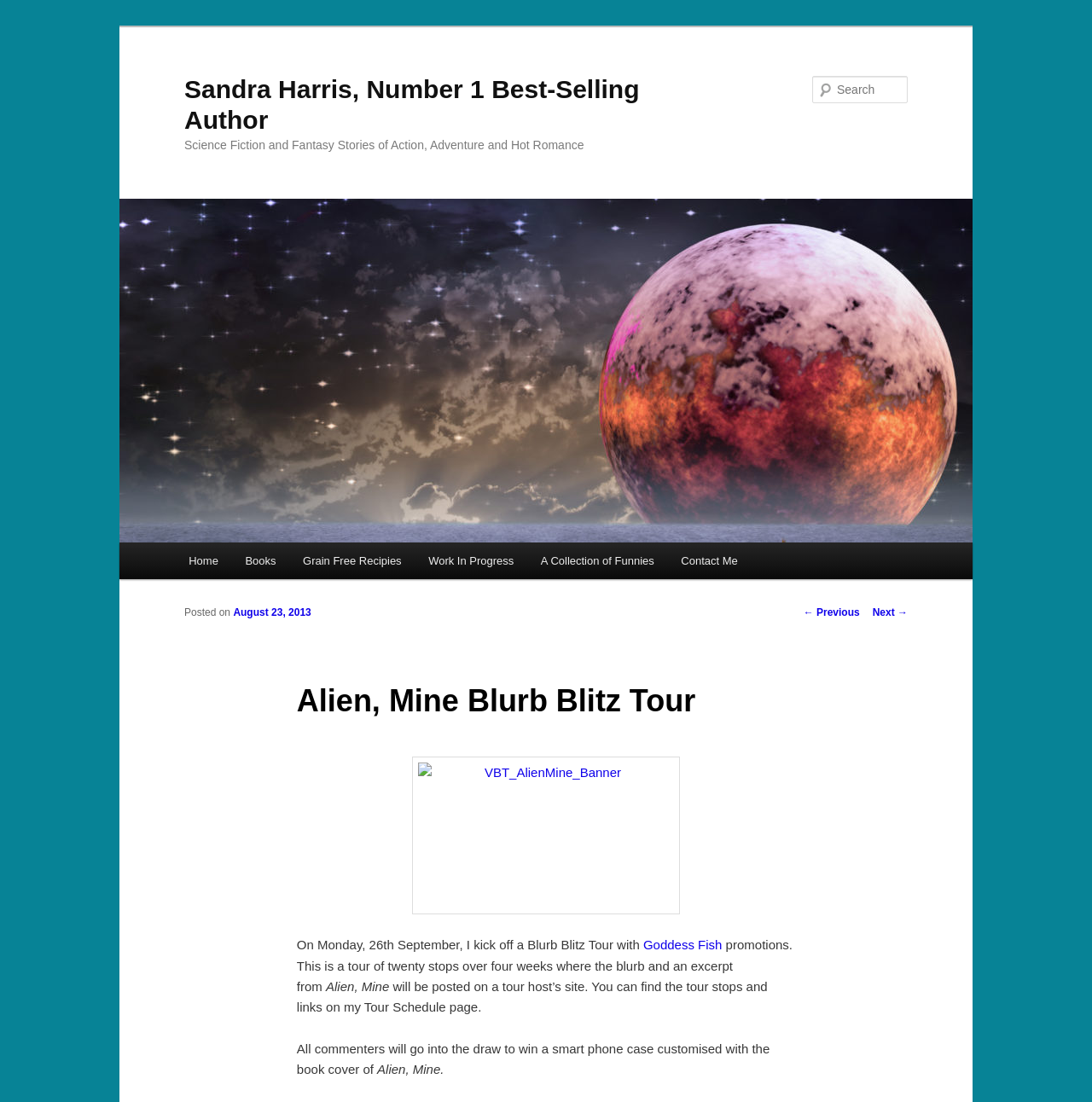What is the prize for commenters?
Please use the image to provide an in-depth answer to the question.

The prize for commenters is a smart phone case customised with the book cover of 'Alien, Mine', which can be found in the text 'All commenters will go into the draw to win a smart phone case customised with the book cover of Alien, Mine'.